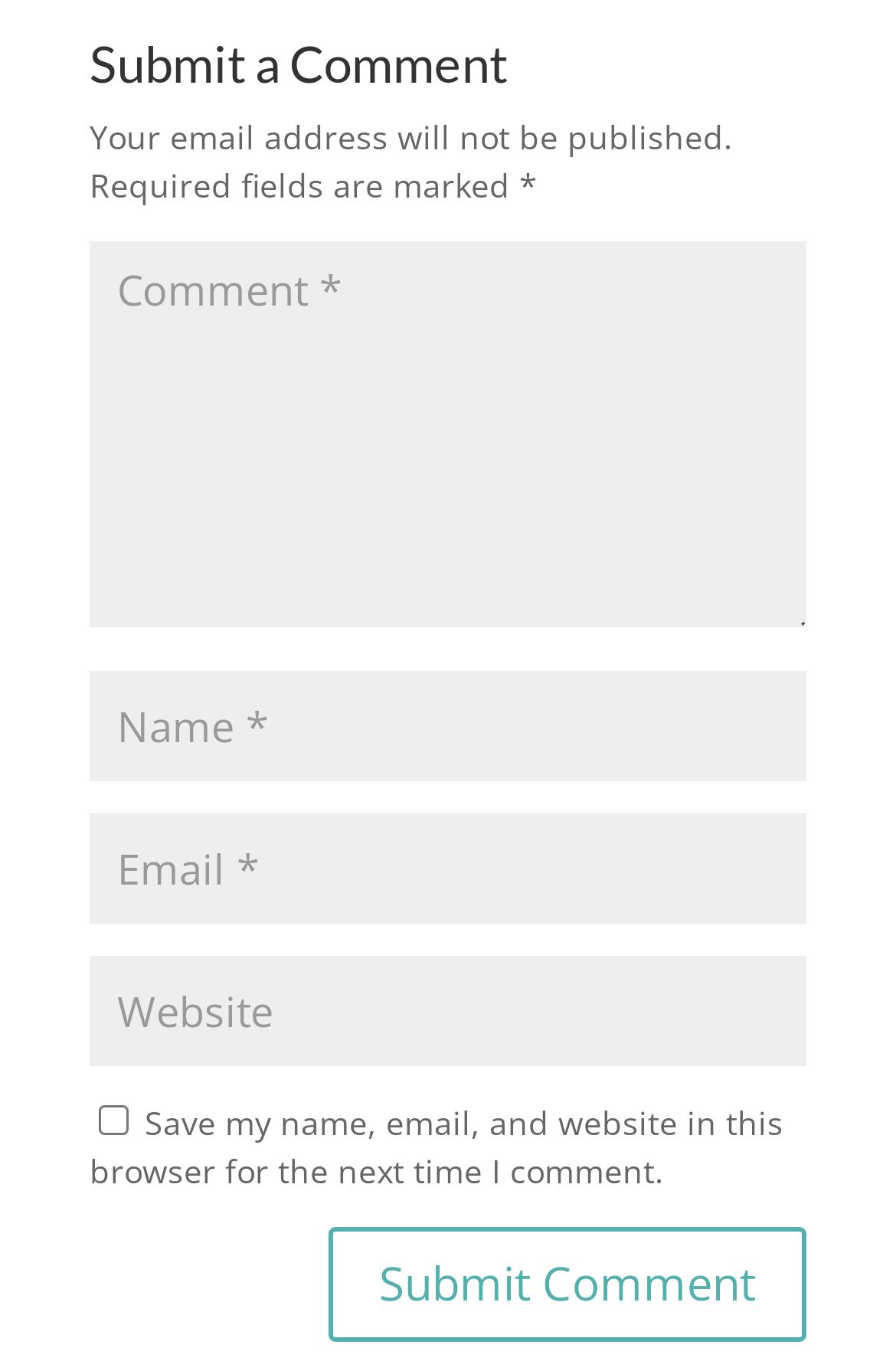What is the label of the third input field?
Based on the screenshot, provide a one-word or short-phrase response.

Email